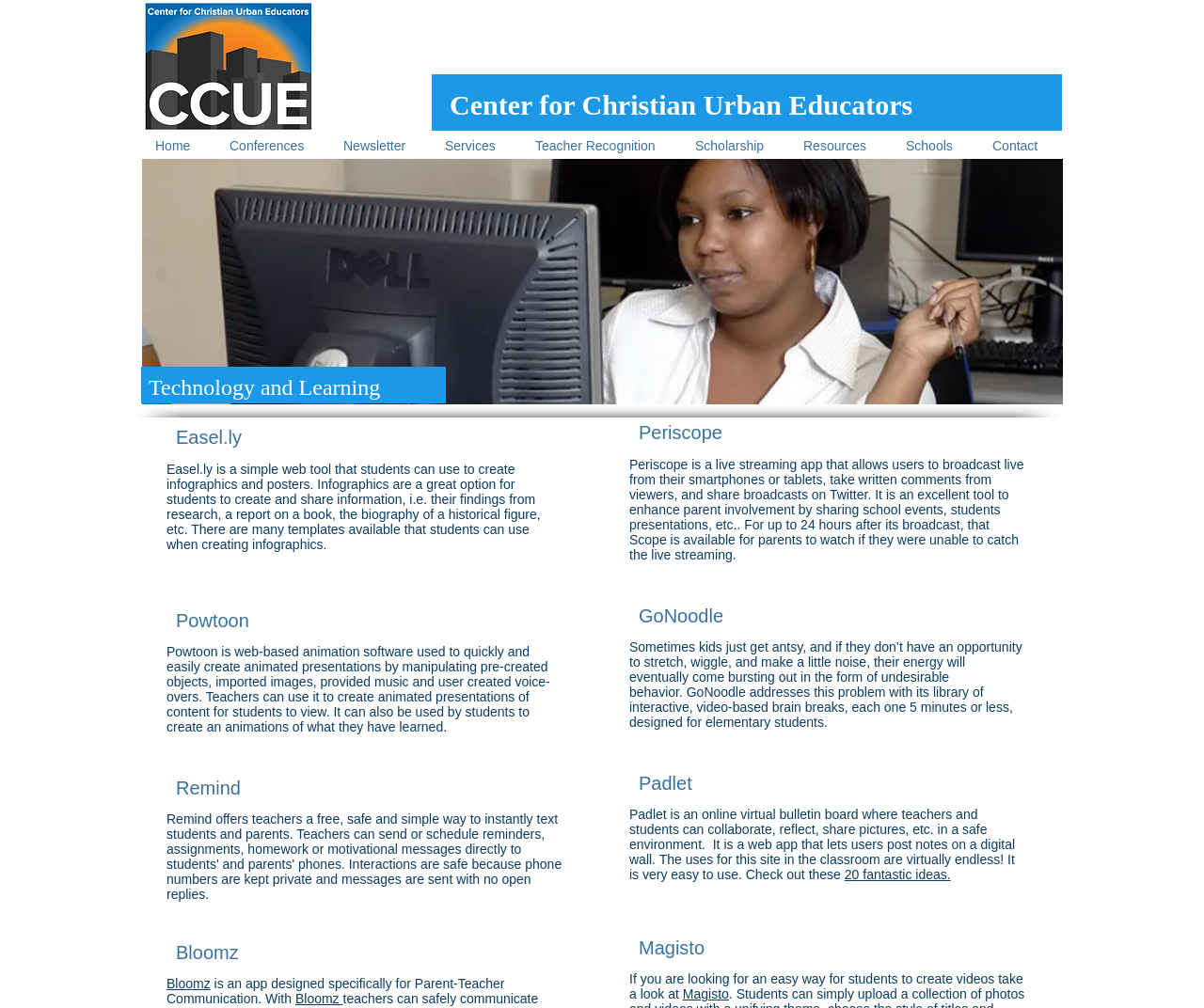What is the purpose of Easel.ly?
Provide a one-word or short-phrase answer based on the image.

Create infographics and posters